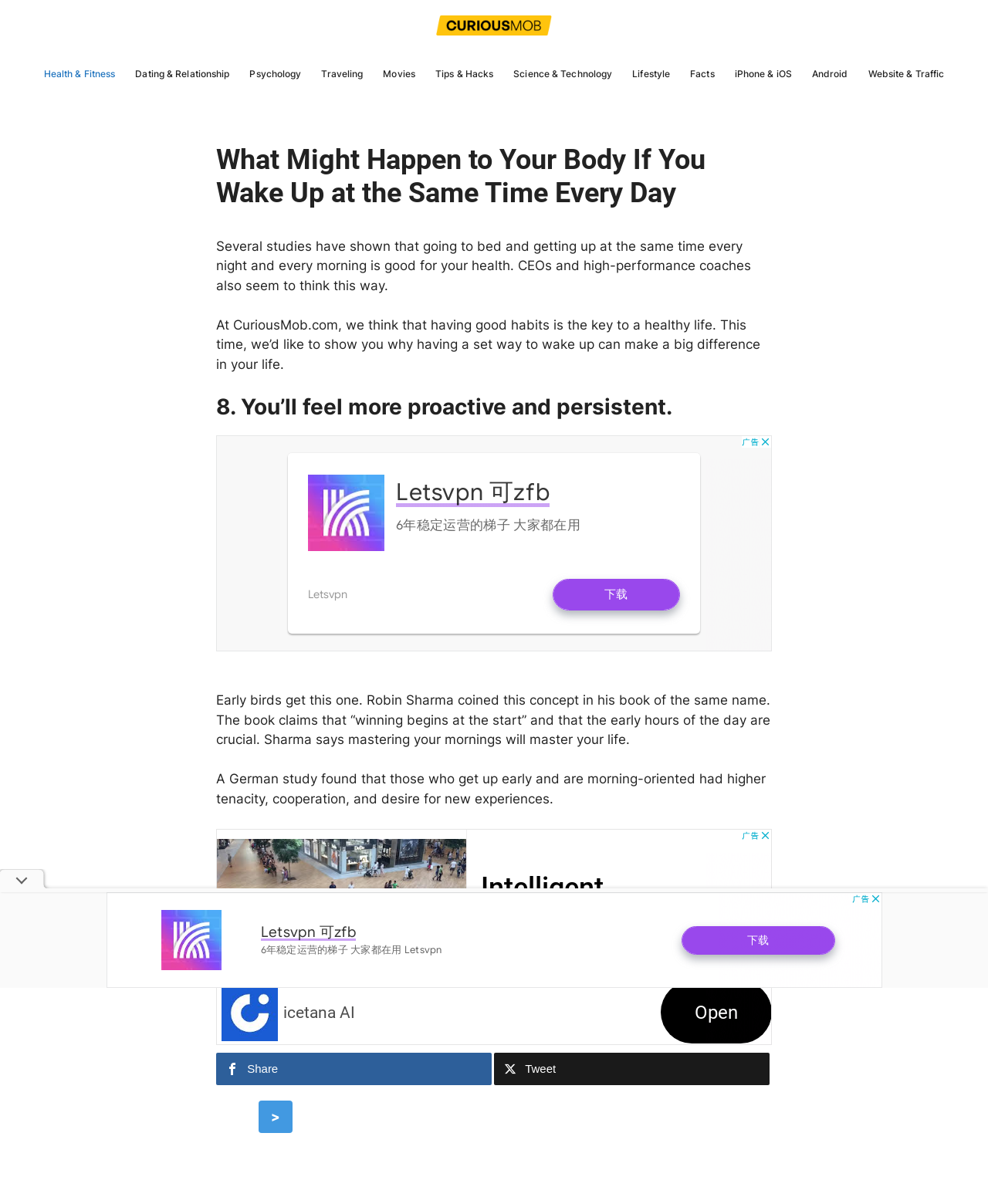Please find the bounding box coordinates of the element that needs to be clicked to perform the following instruction: "Click on the 'Curious Mob' logo". The bounding box coordinates should be four float numbers between 0 and 1, represented as [left, top, right, bottom].

[0.441, 0.013, 0.559, 0.03]